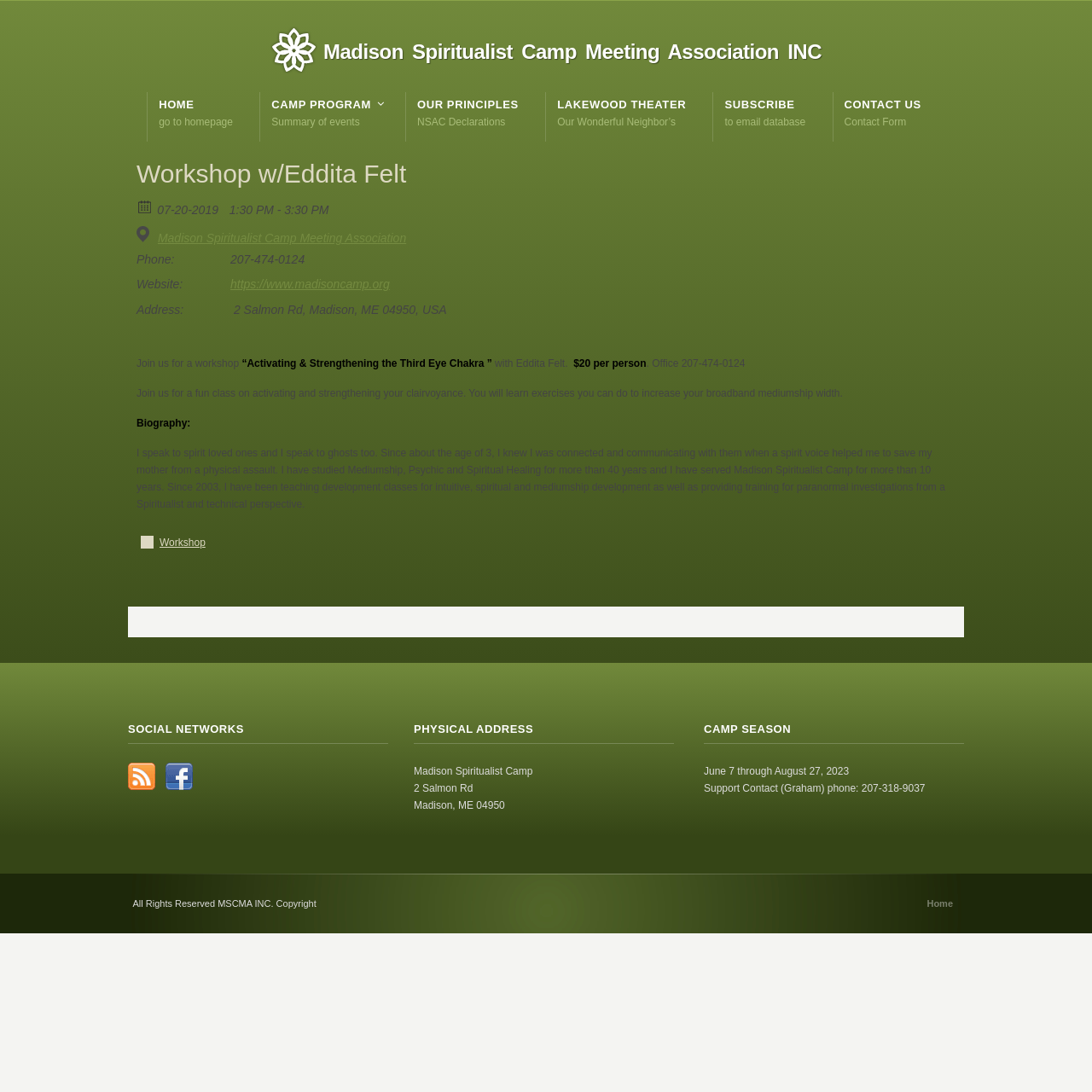Please identify the bounding box coordinates of the area that needs to be clicked to follow this instruction: "Subscribe for free to ICEF Monitor".

None